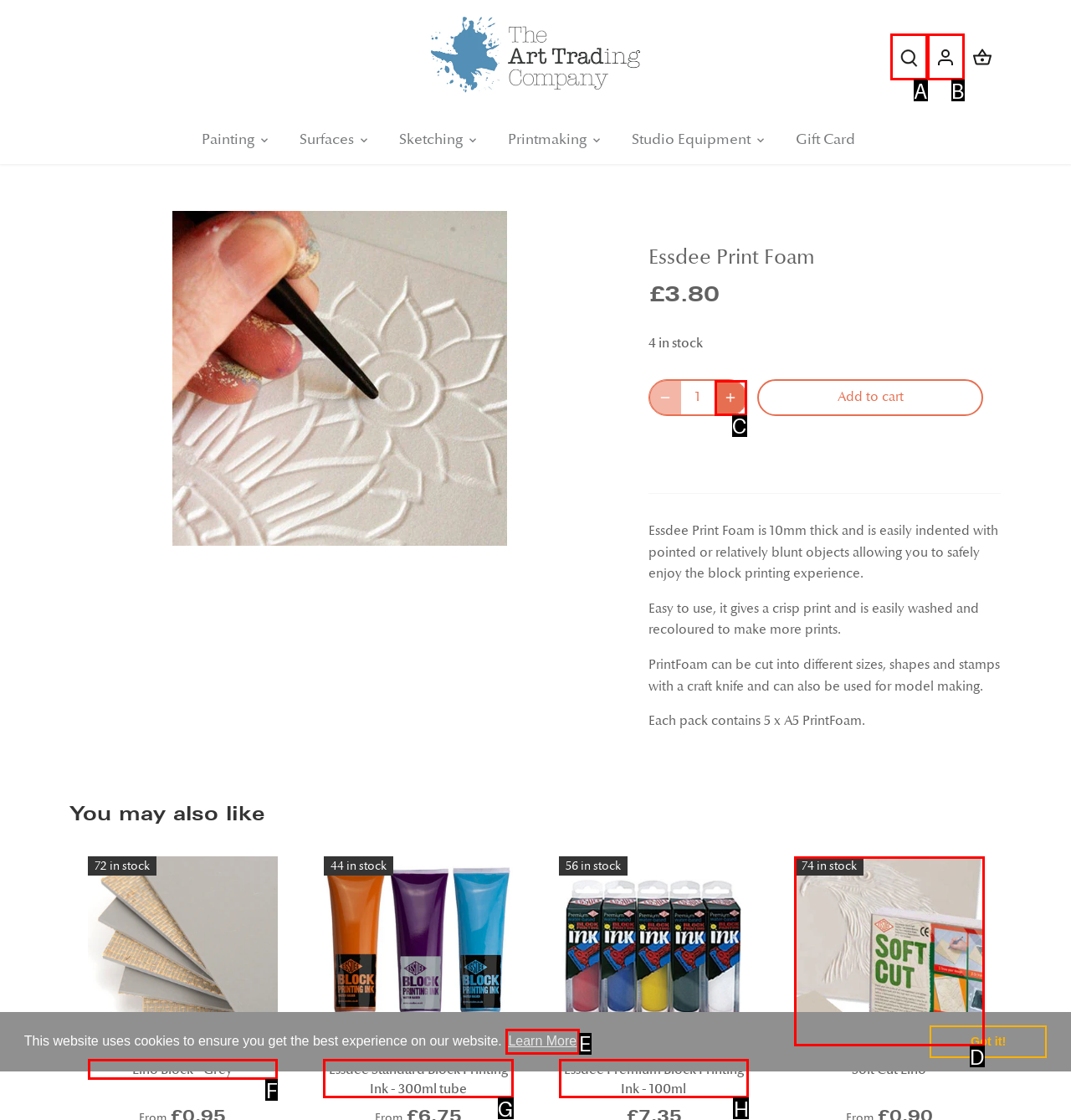Match the following description to the correct HTML element: aria-label="Search" Indicate your choice by providing the letter.

A